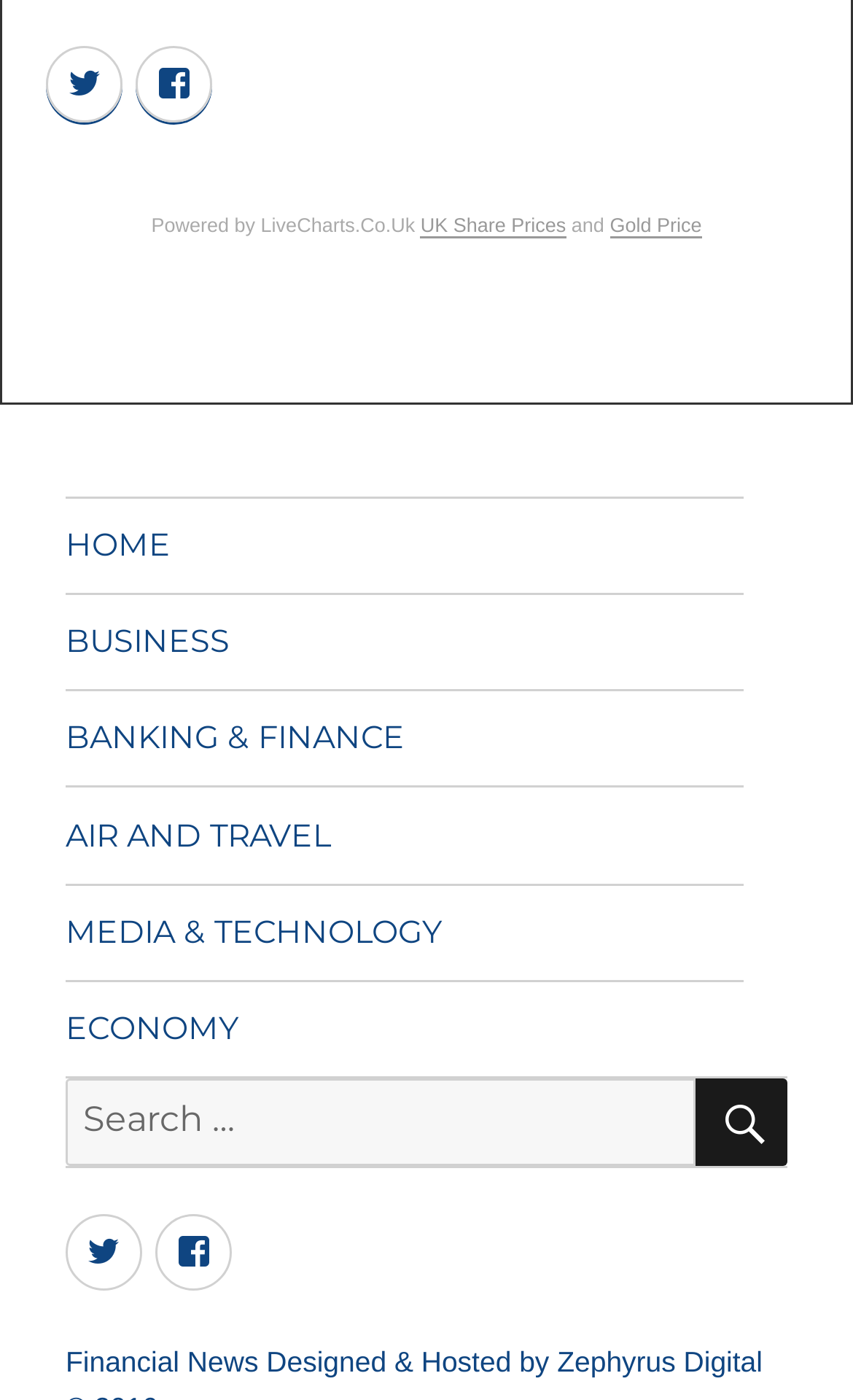What is the last menu item in the footer primary menu?
Using the details from the image, give an elaborate explanation to answer the question.

I looked at the footer primary menu and found the last menu item, which is 'ECONOMY', so the answer is ECONOMY.